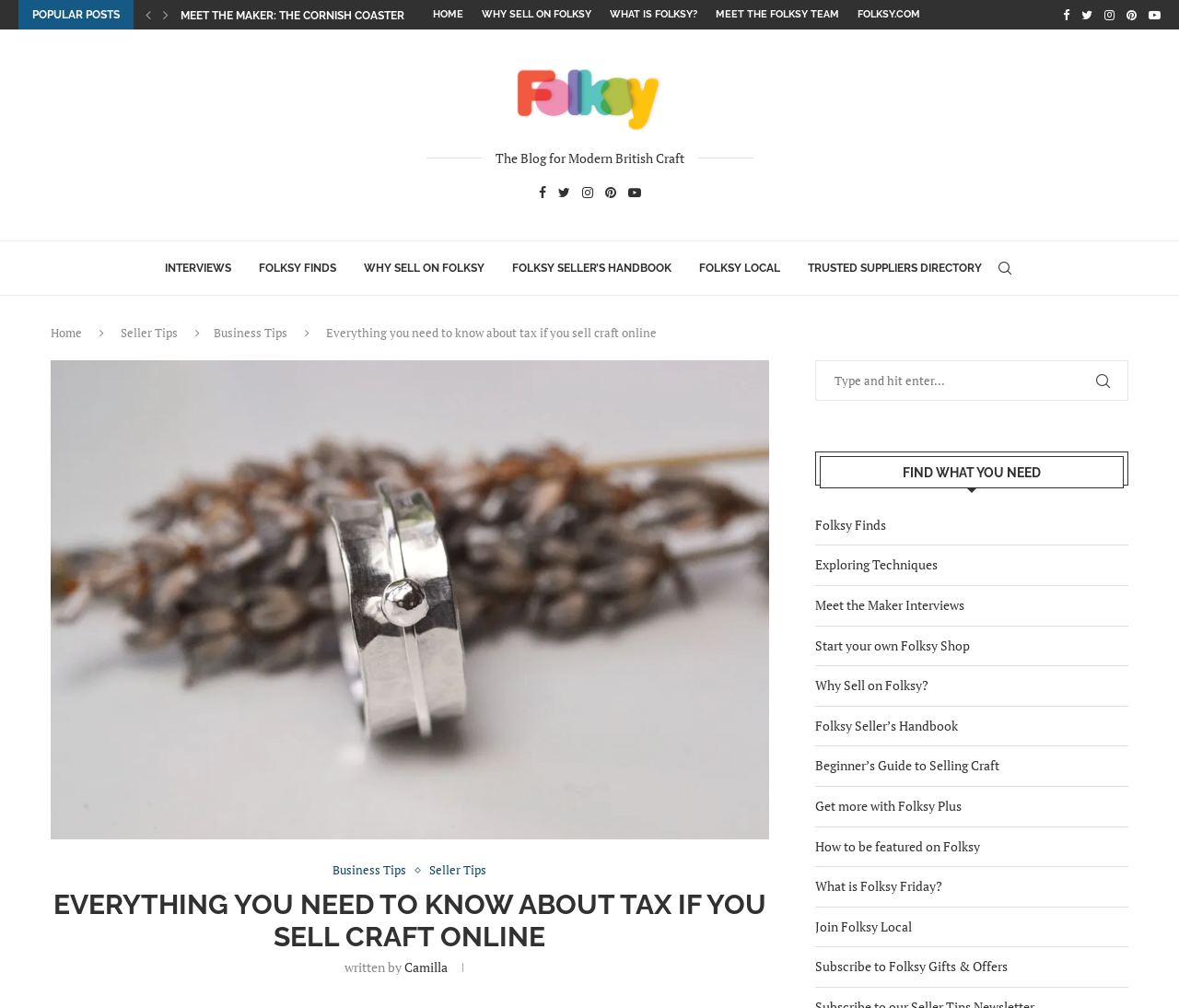What is the purpose of the search box?
From the details in the image, answer the question comprehensively.

I determined the purpose of the search box by looking at the heading element that says 'FIND WHAT YOU NEED' and the search box element that says 'Type and hit enter...'.